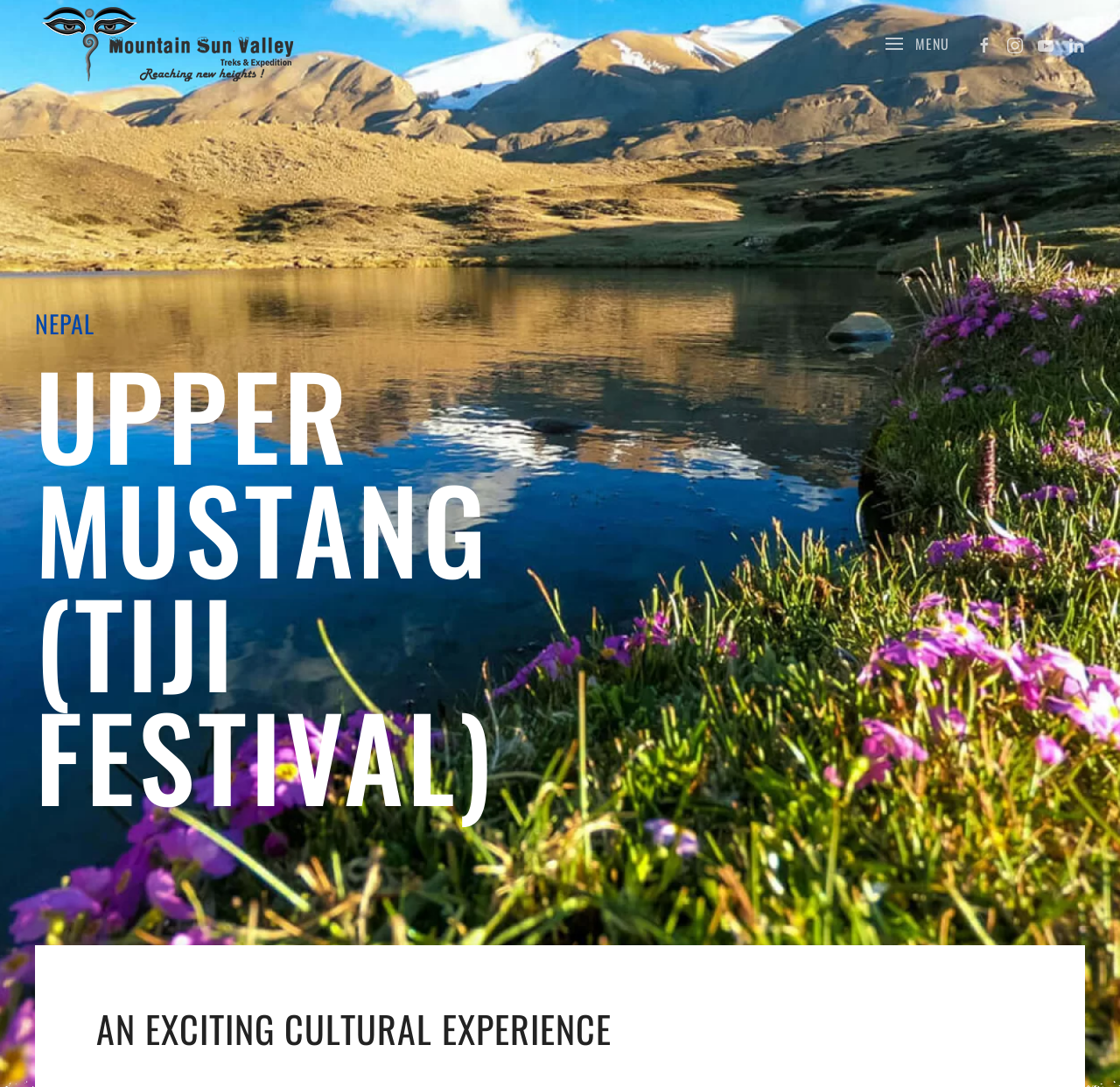Given the description of a UI element: "aria-label="Back to home"", identify the bounding box coordinates of the matching element in the webpage screenshot.

[0.031, 0.0, 0.275, 0.081]